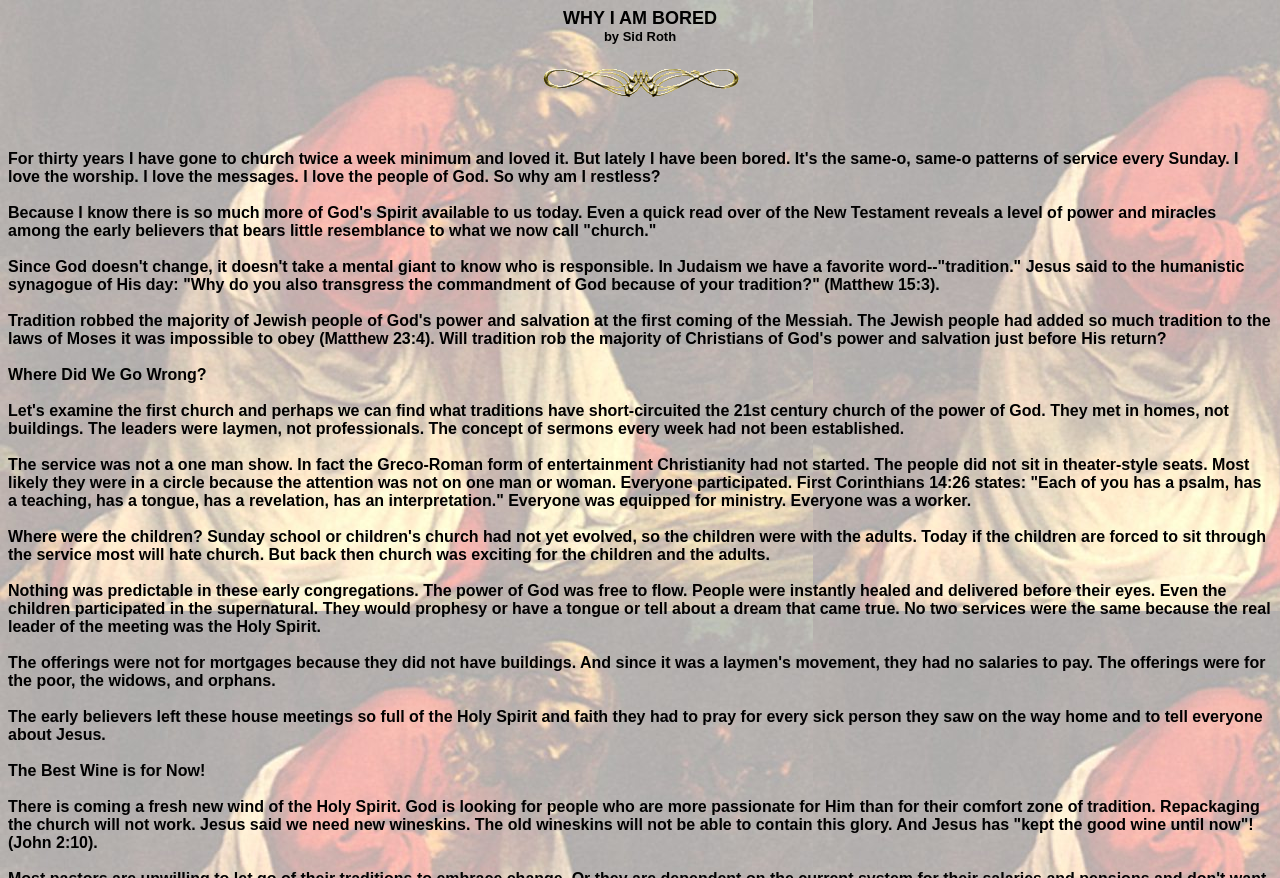Look at the image and write a detailed answer to the question: 
What is the author's expectation for the future?

The author expects a fresh wind of the Holy Spirit to come, as indicated by the phrase 'There is coming a fresh new wind of the Holy Spirit.' The author believes that God is looking for people who are passionate for Him and willing to move beyond their comfort zone of tradition to experience this new wind.